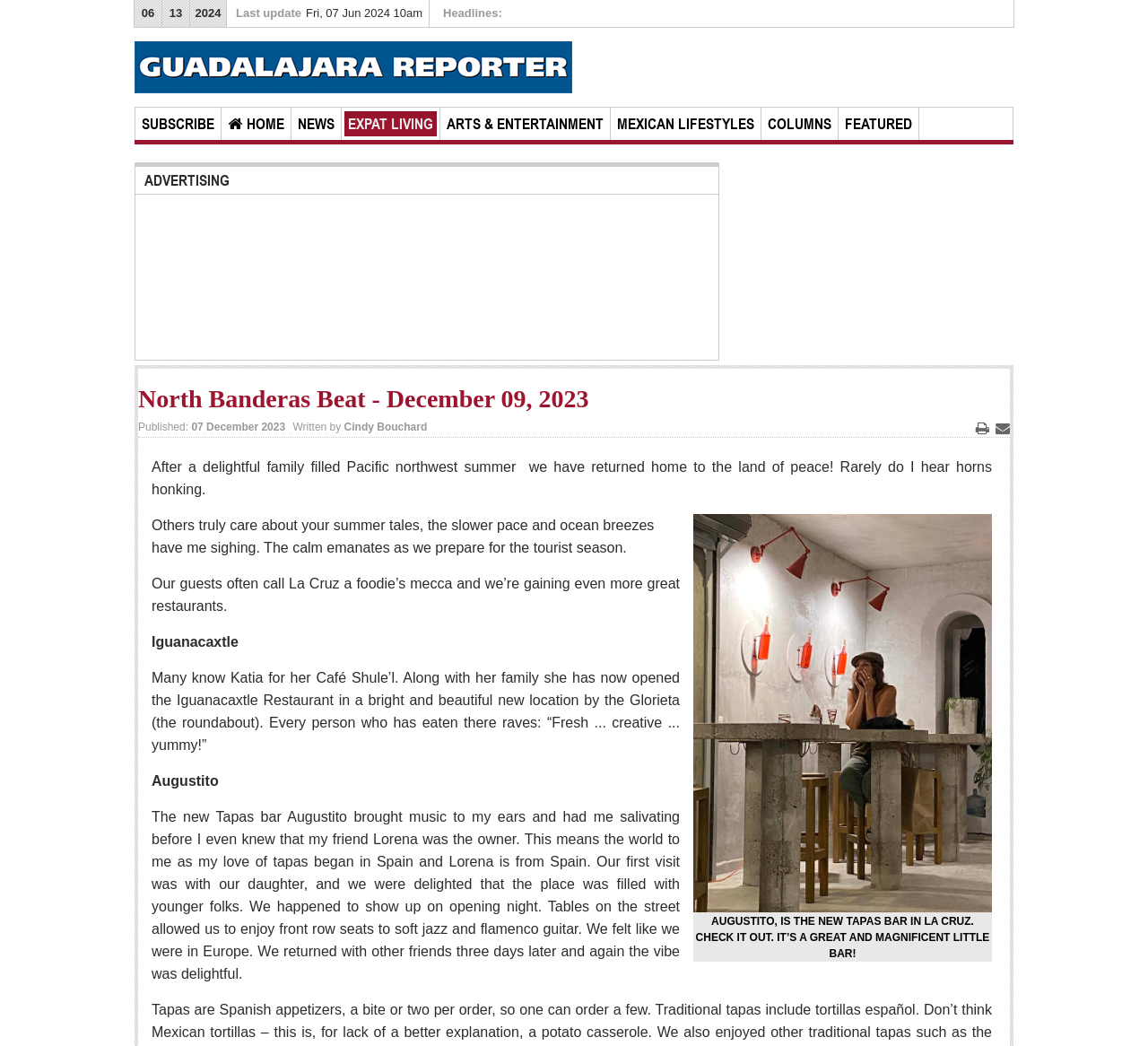Find and extract the text of the primary heading on the webpage.

North Banderas Beat - December 09, 2023